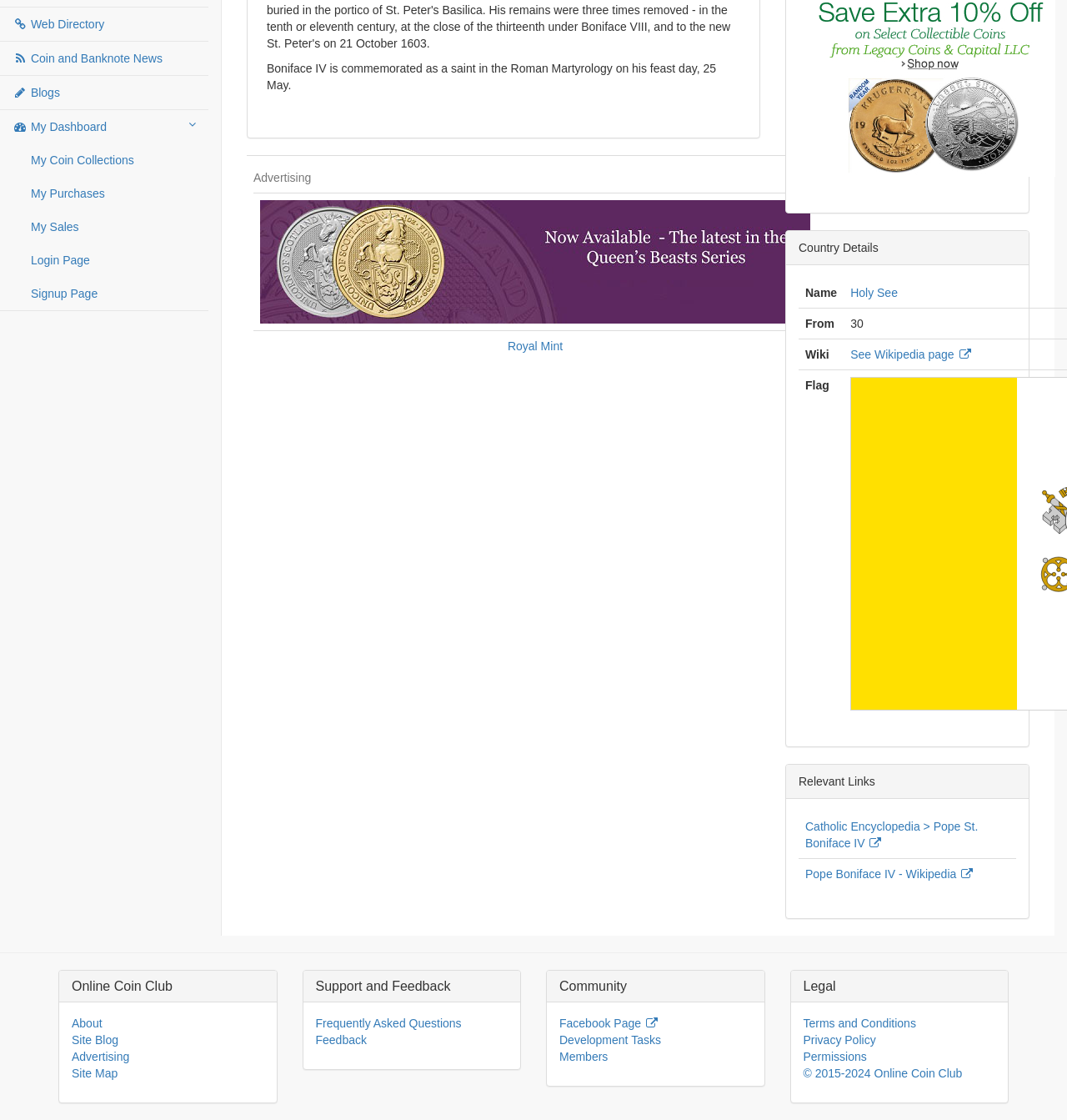Predict the bounding box of the UI element based on the description: "About". The coordinates should be four float numbers between 0 and 1, formatted as [left, top, right, bottom].

[0.067, 0.908, 0.096, 0.92]